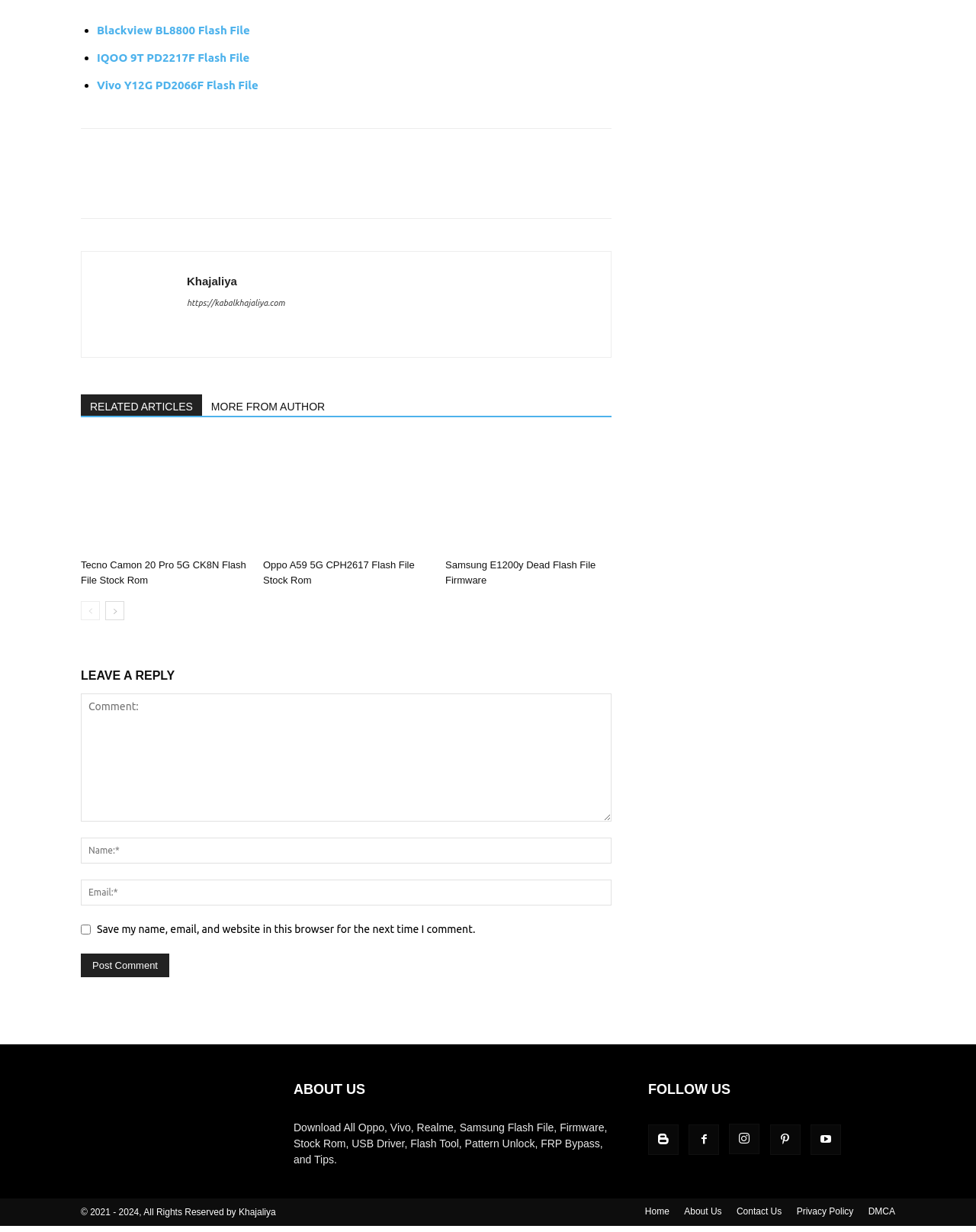Please specify the bounding box coordinates of the region to click in order to perform the following instruction: "Click on the 'Tecno Camon 20 Pro 5G CK8n Flash File' link".

[0.083, 0.355, 0.253, 0.448]